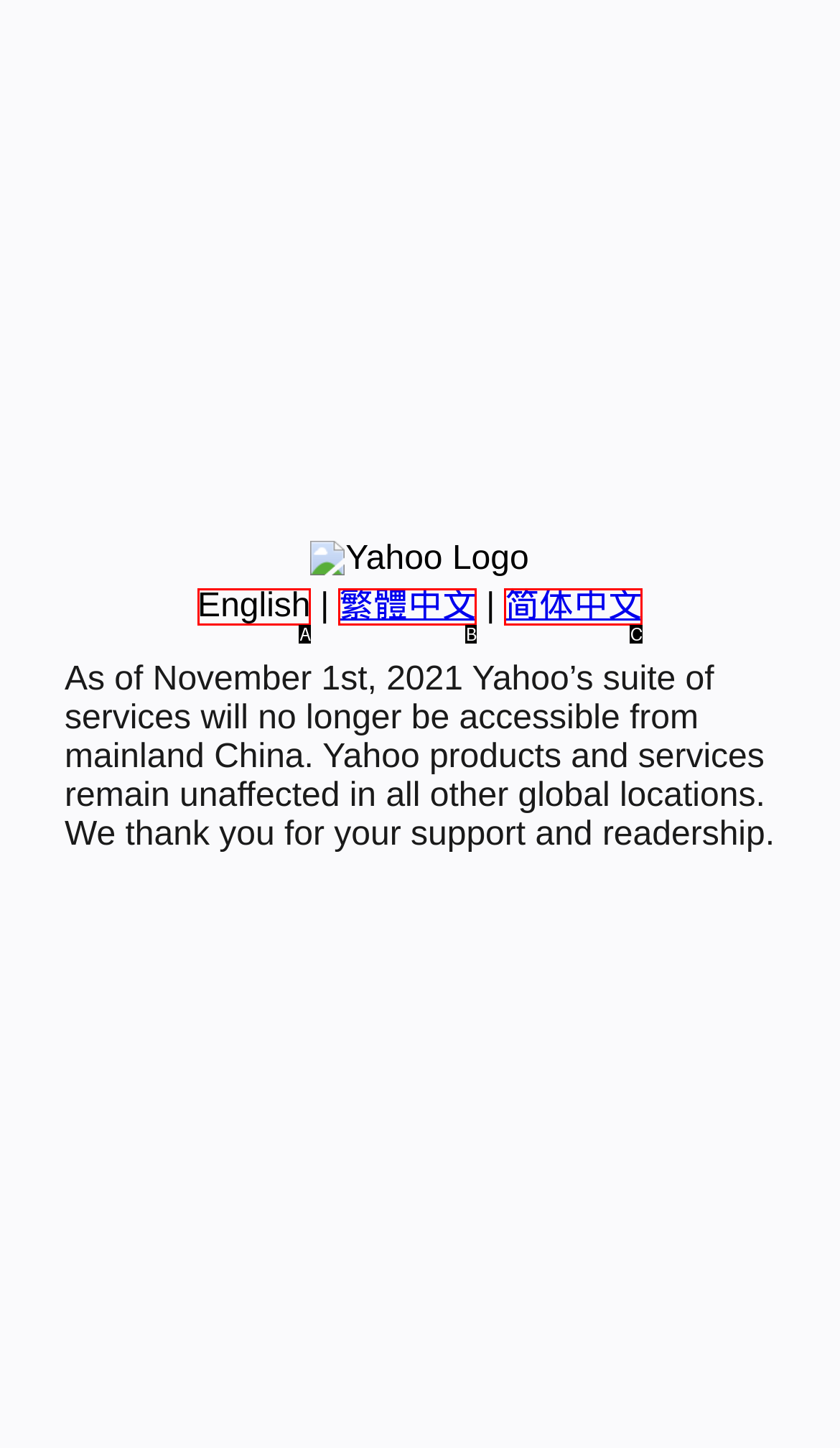Match the following description to the correct HTML element: 简体中文 Indicate your choice by providing the letter.

C